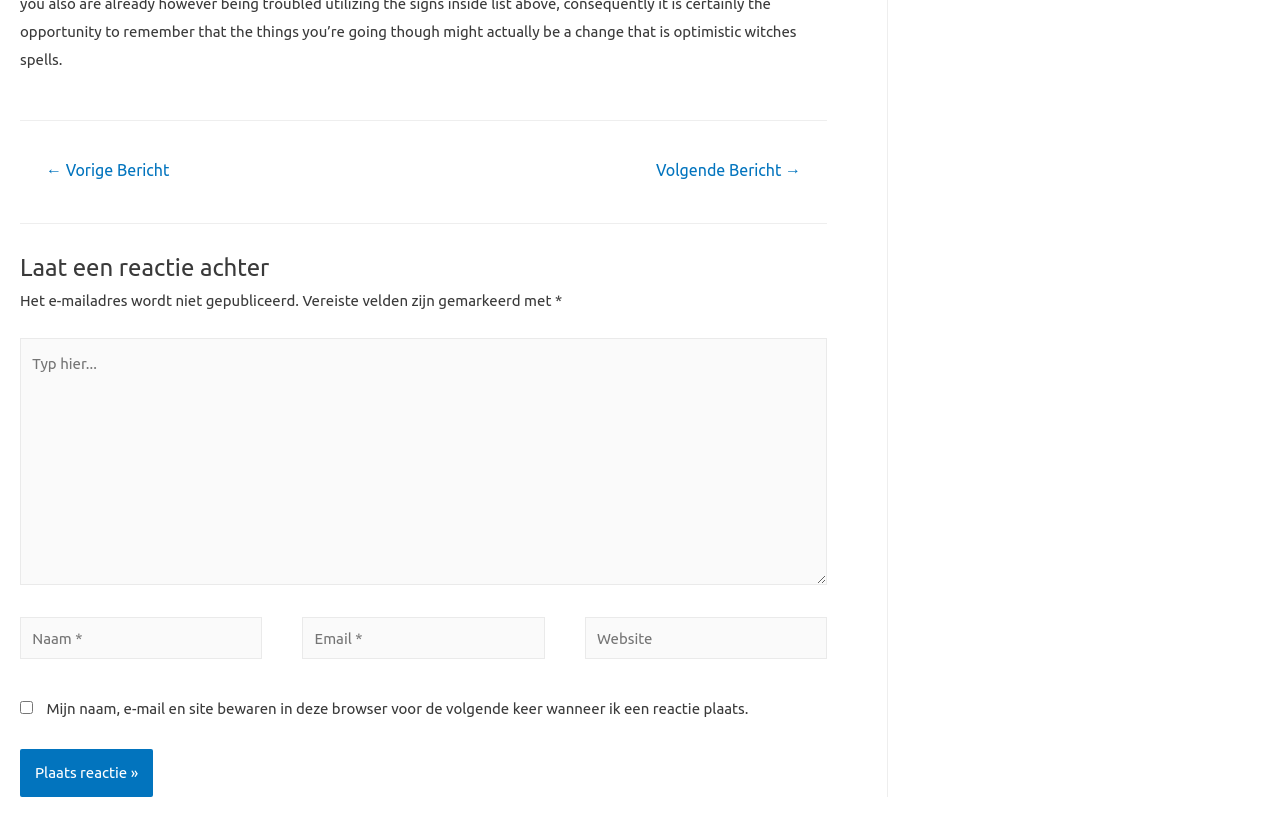What is the note above the text boxes?
Based on the visual content, answer with a single word or a brief phrase.

Email address not published